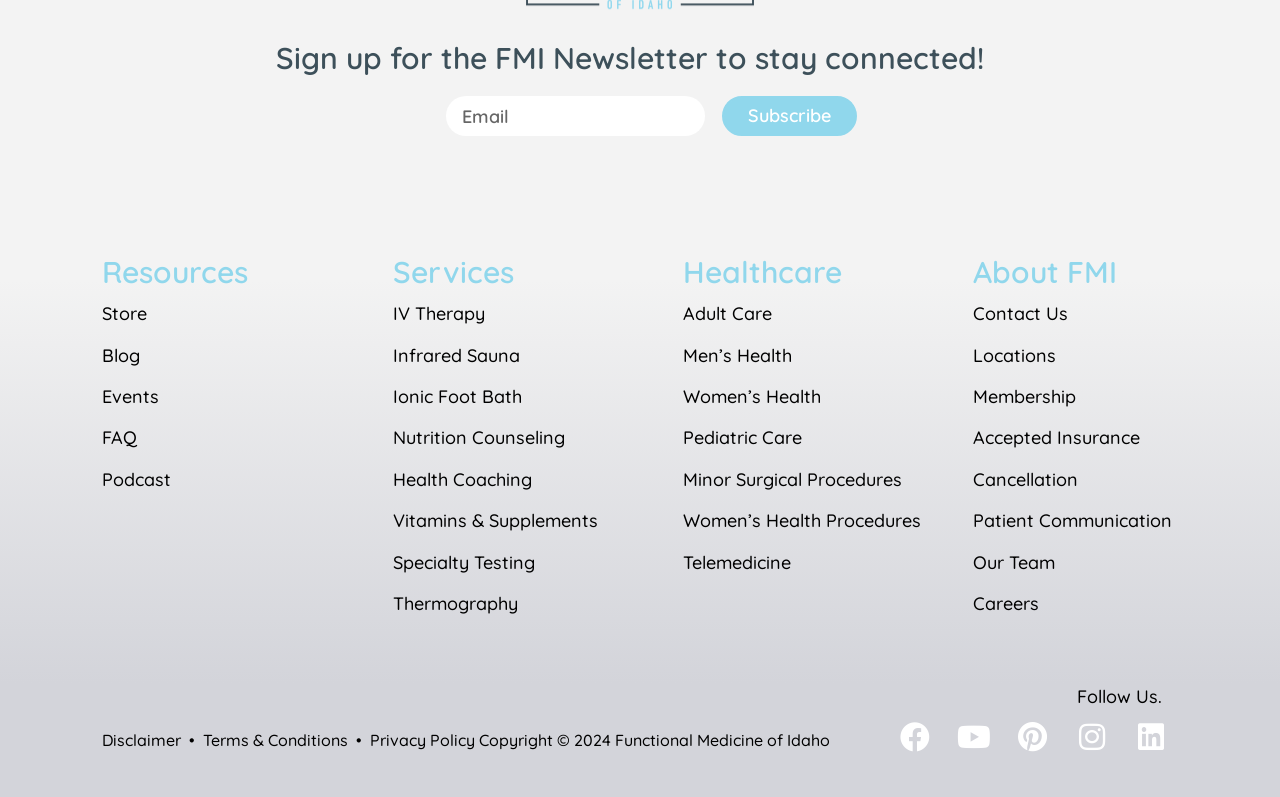How can users contact FMI?
Please provide a single word or phrase as your answer based on the screenshot.

Through the Contact Us link